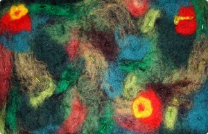Please answer the following question as detailed as possible based on the image: 
What is the spirit embodied by the lively composition of the artwork?

According to the caption, the lively composition of the artwork 'embodies the spirit of creativity and transformation inherent in fiber art', indicating that the artwork is meant to convey a sense of creativity and transformation.